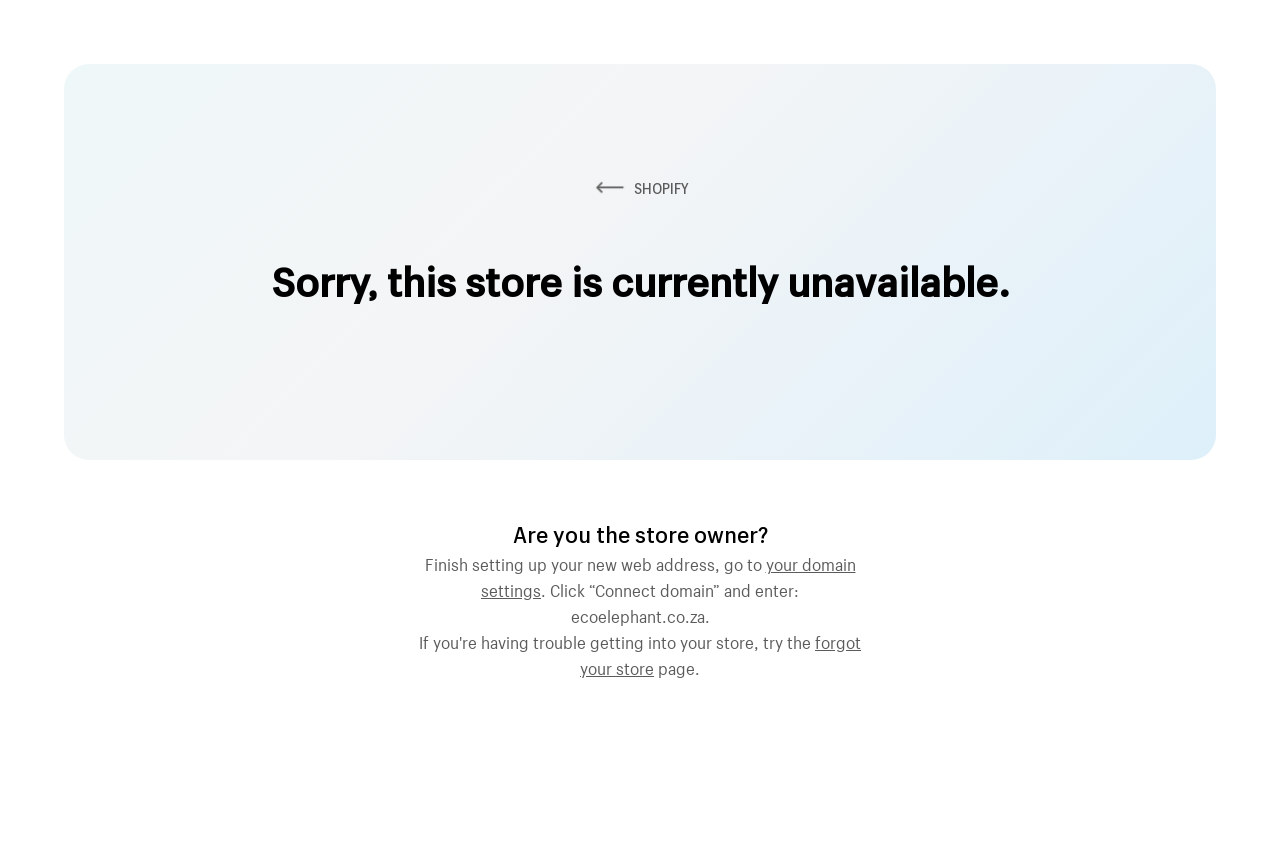What is the domain mentioned on the webpage?
Please give a detailed and elaborate explanation in response to the question.

The webpage provides an example of how to set up a domain, mentioning 'ecoelephant.co.za' as the domain to be connected.